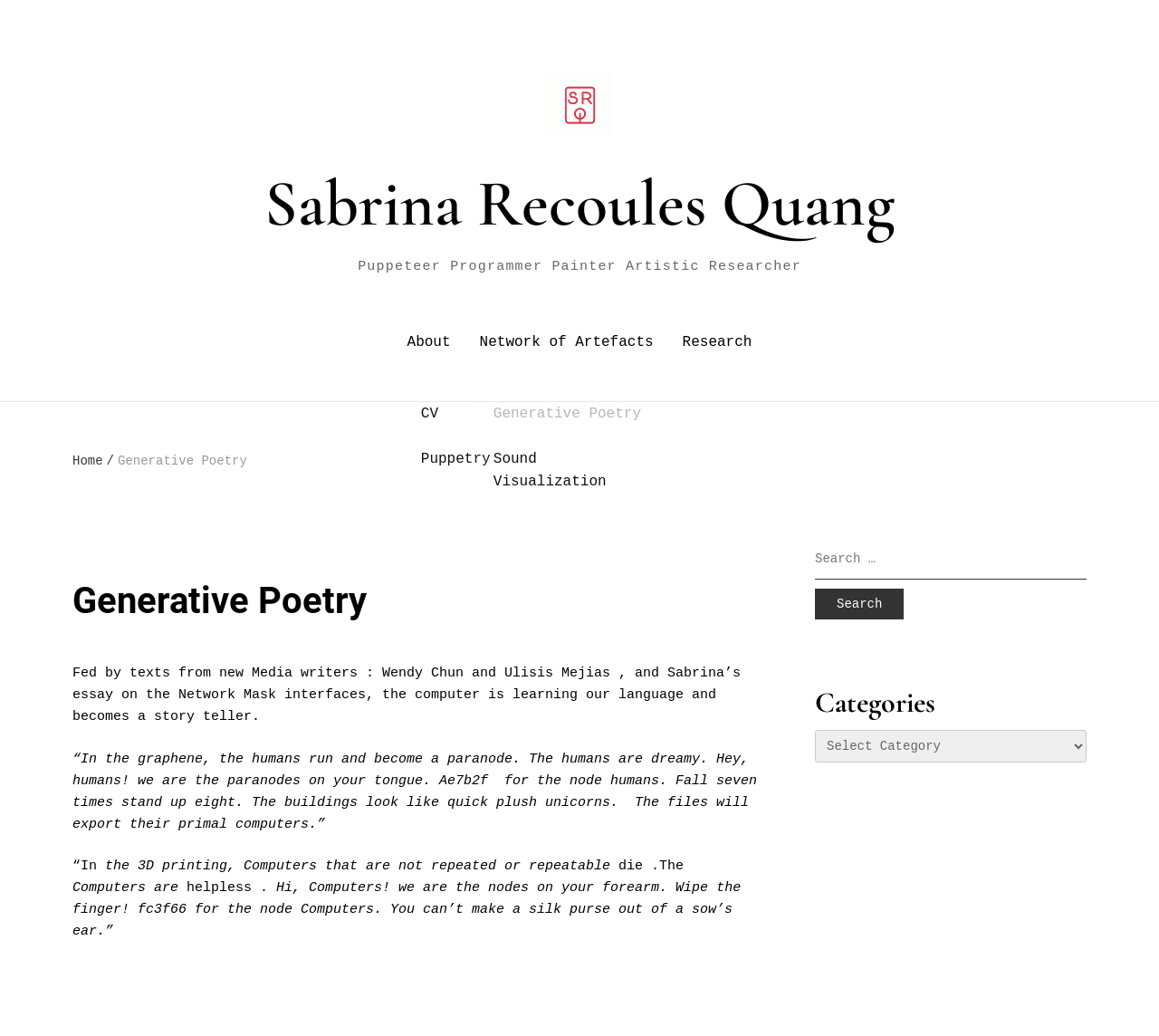Pinpoint the bounding box coordinates of the clickable area needed to execute the instruction: "Explore the Generative Poetry category". The coordinates should be specified as four float numbers between 0 and 1, i.e., [left, top, right, bottom].

[0.401, 0.373, 0.573, 0.416]